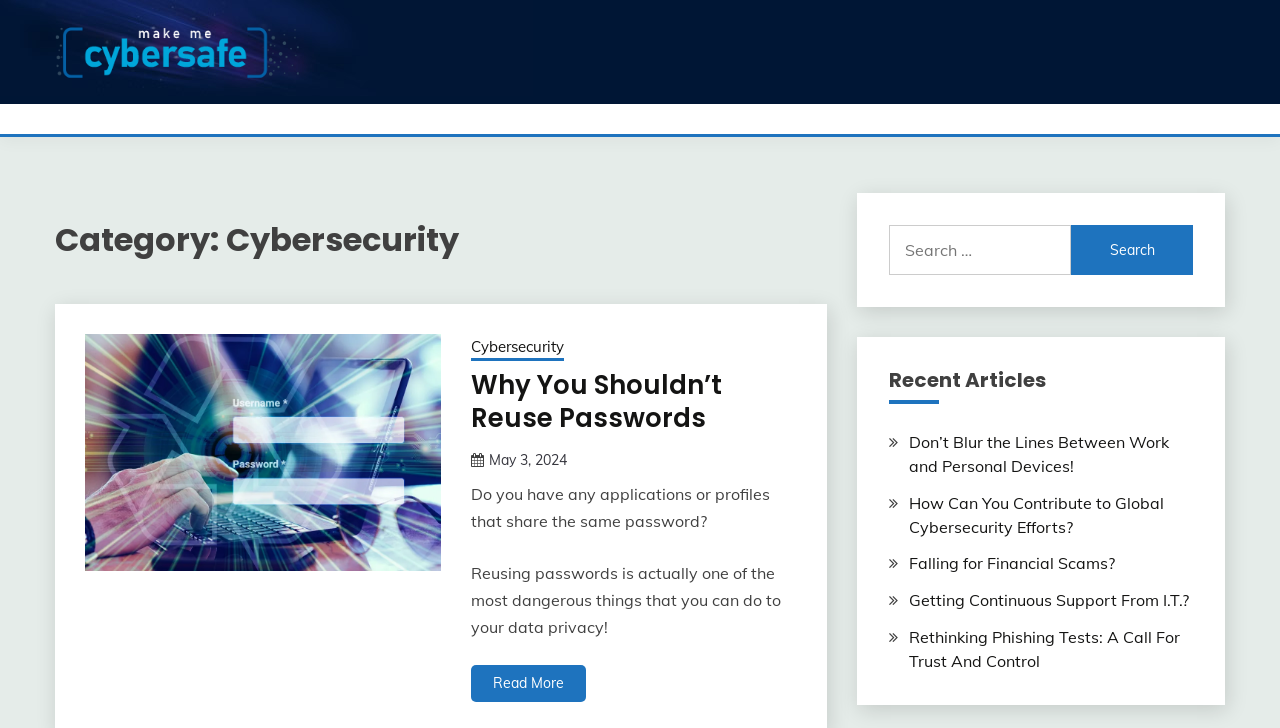Using the information in the image, could you please answer the following question in detail:
How many recent articles are listed?

The number of recent articles can be determined by counting the number of links below the heading 'Recent Articles', which are 'Don’t Blur the Lines Between Work and Personal Devices!', 'How Can You Contribute to Global Cybersecurity Efforts?', 'Falling for Financial Scams?', 'Getting Continuous Support From I.T.?', and 'Rethinking Phishing Tests: A Call For Trust And Control', indicating that there are 5 recent articles listed.